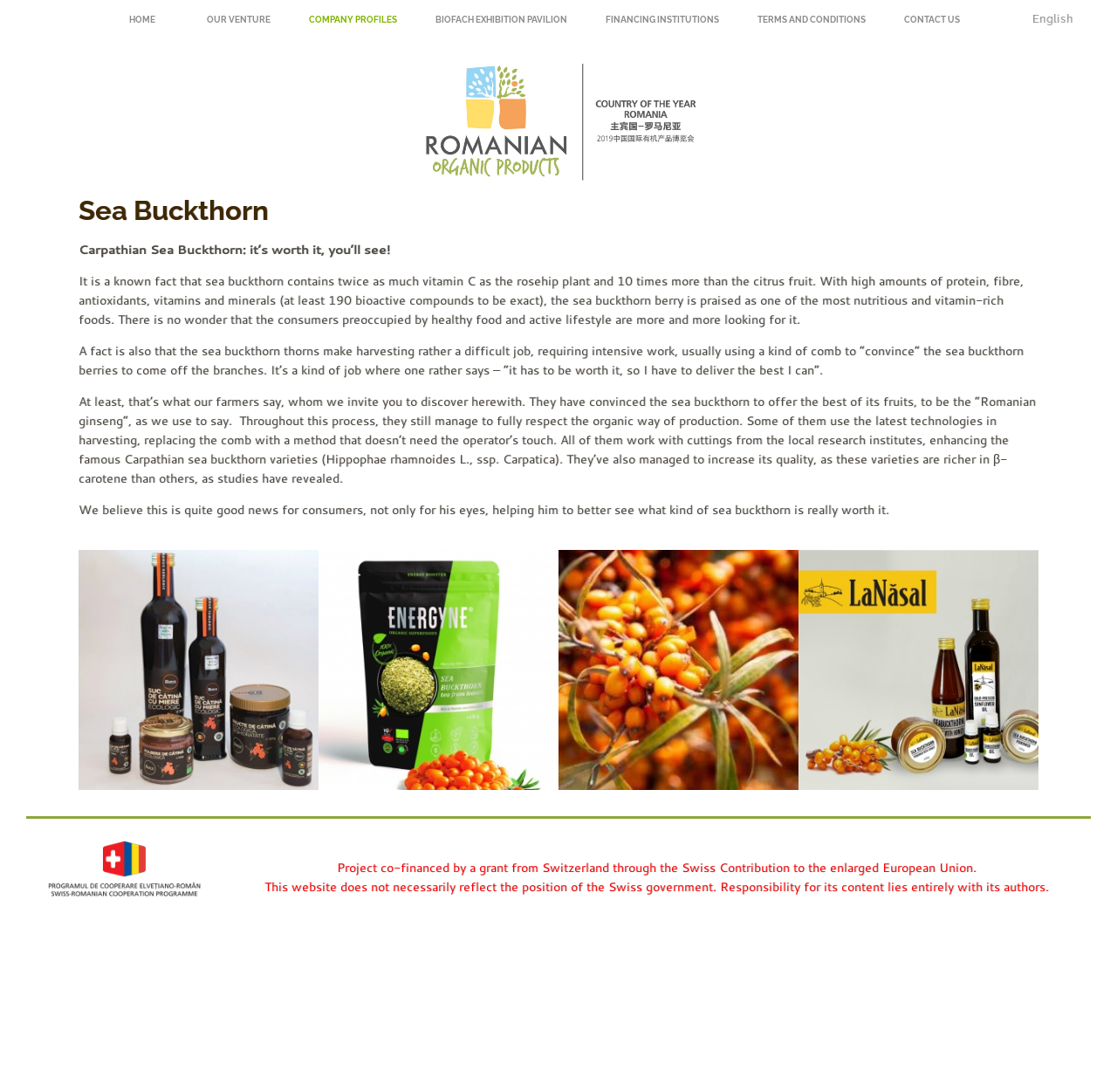How many companies are featured on this webpage?
Based on the image, give a concise answer in the form of a single word or short phrase.

4